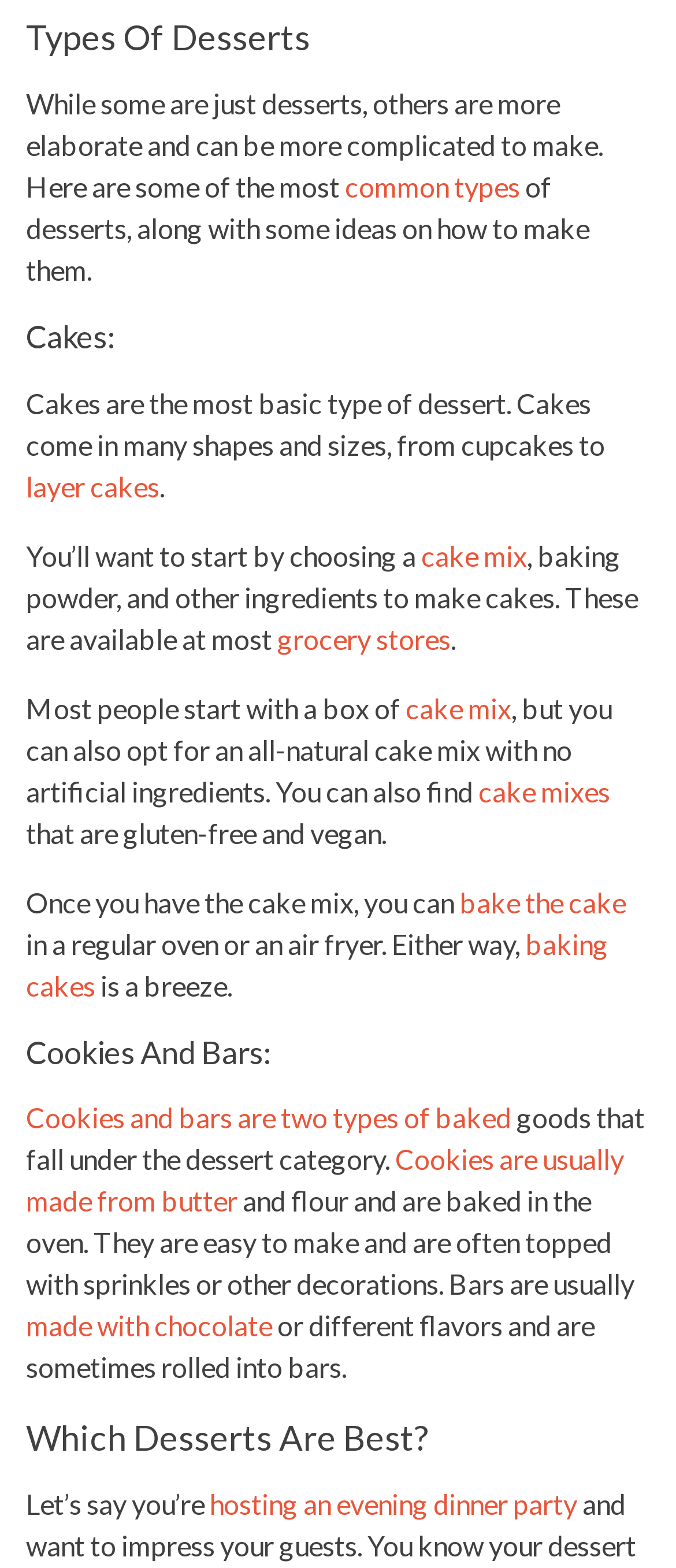Highlight the bounding box coordinates of the element you need to click to perform the following instruction: "Click on 'common types'."

[0.51, 0.108, 0.769, 0.129]